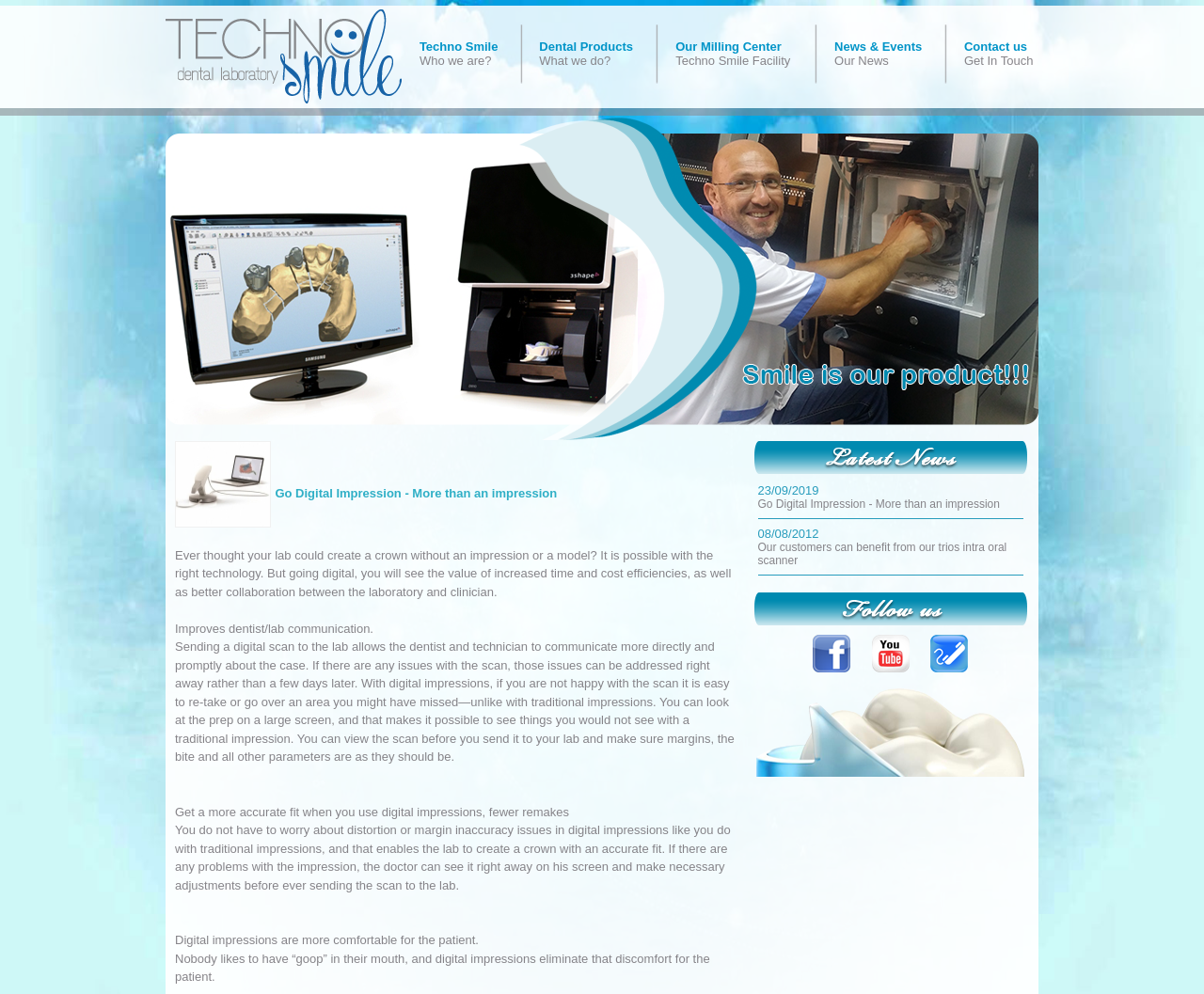Answer succinctly with a single word or phrase:
What is the benefit of digital impressions for patients?

More comfort